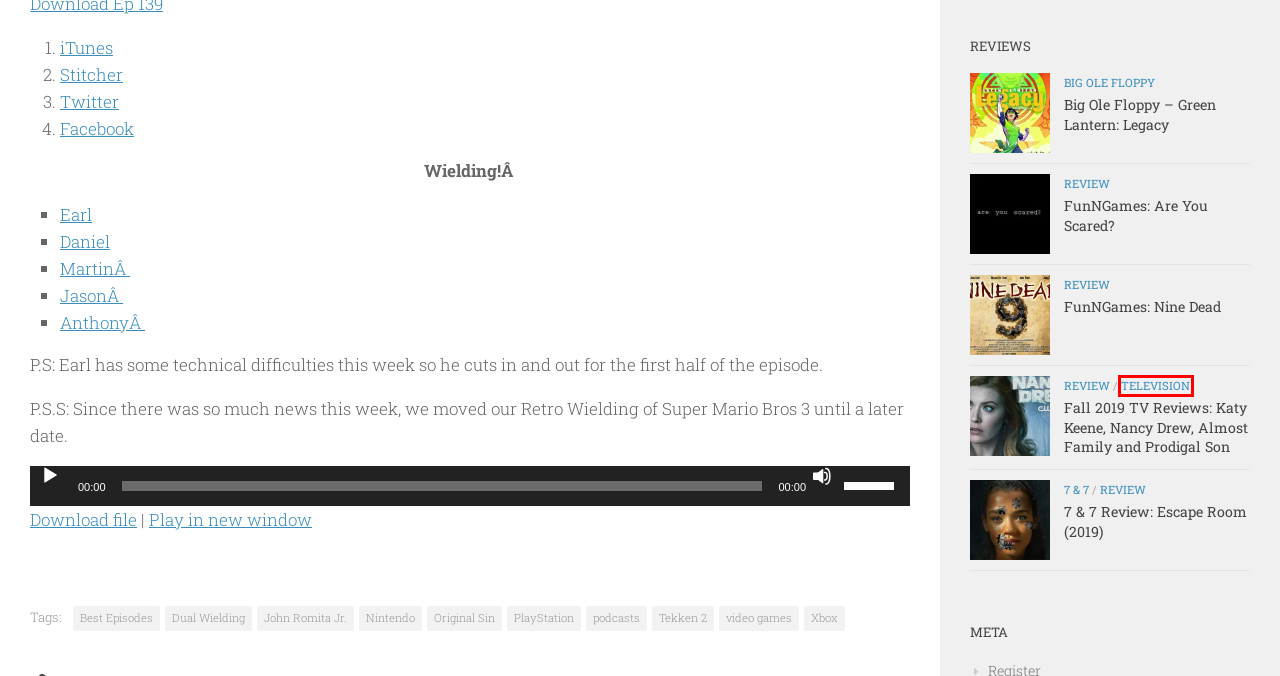Given a screenshot of a webpage with a red bounding box around an element, choose the most appropriate webpage description for the new page displayed after clicking the element within the bounding box. Here are the candidates:
A. PlayStation – Nerds on the Rocks
B. Television – Nerds on the Rocks
C. Fall 2019 TV Reviews: Katy Keene, Nancy Drew, Almost Family and Prodigal Son – Nerds on the Rocks
D. podcasts – Nerds on the Rocks
E. FunNGames: Nine Dead – Nerds on the Rocks
F. Big Ole Floppy – Green Lantern: Legacy – Nerds on the Rocks
G. John Romita Jr. – Nerds on the Rocks
H. Xbox – Nerds on the Rocks

B